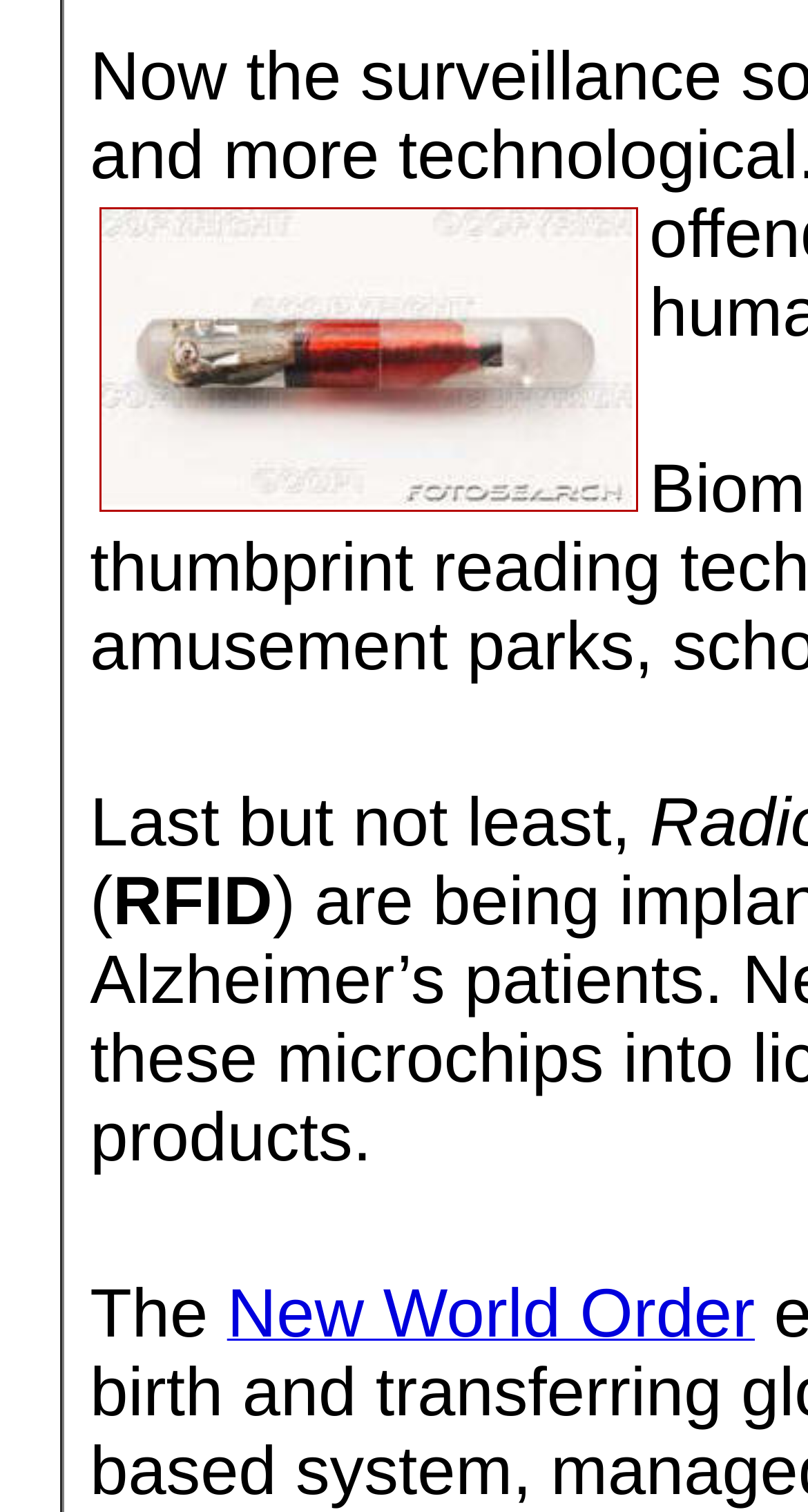What is the text on the link?
Using the visual information from the image, give a one-word or short-phrase answer.

New World Order